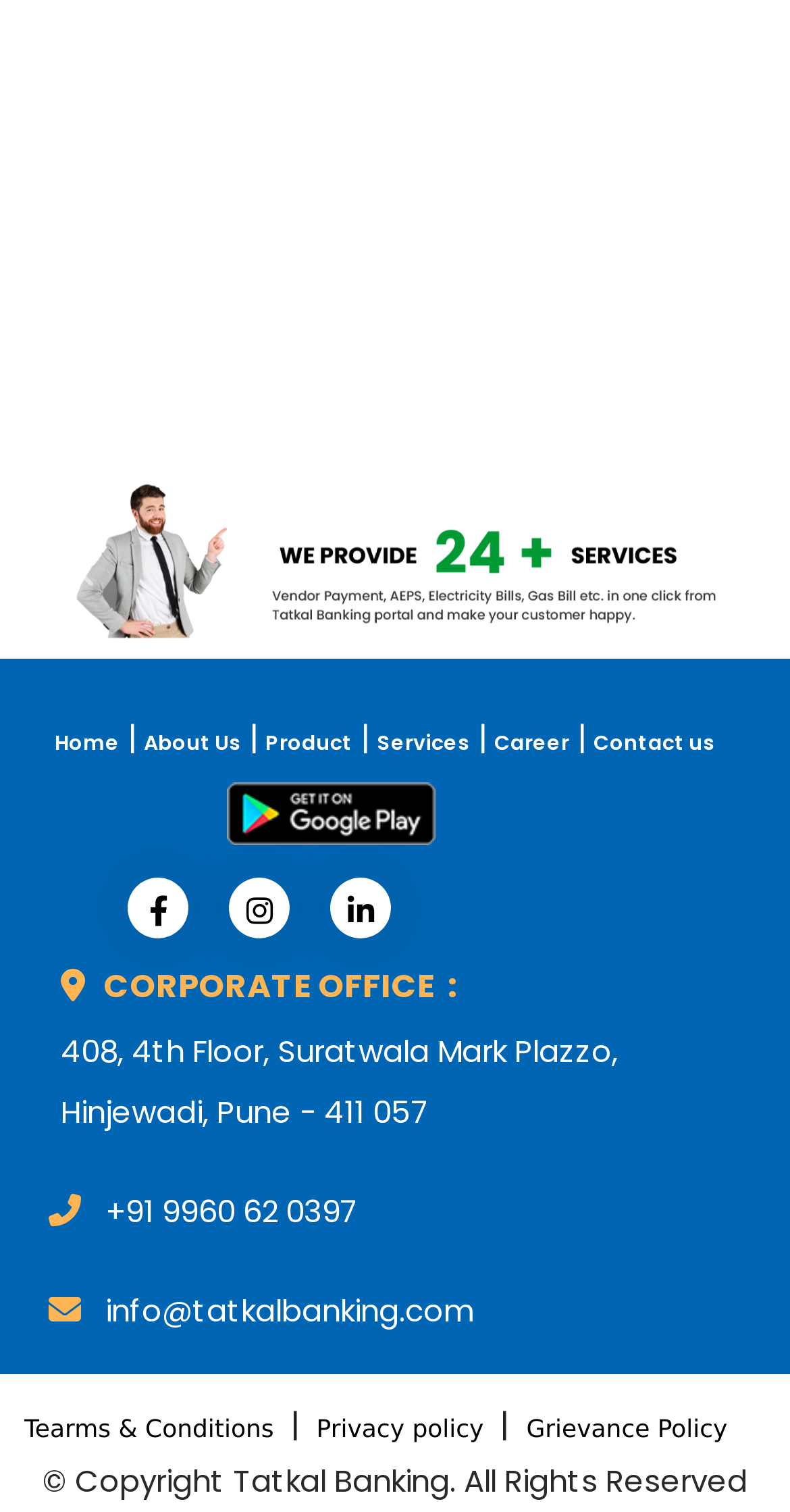What is the copyright information?
Using the image, give a concise answer in the form of a single word or short phrase.

Copyright Tatkal Banking. All Rights Reserved